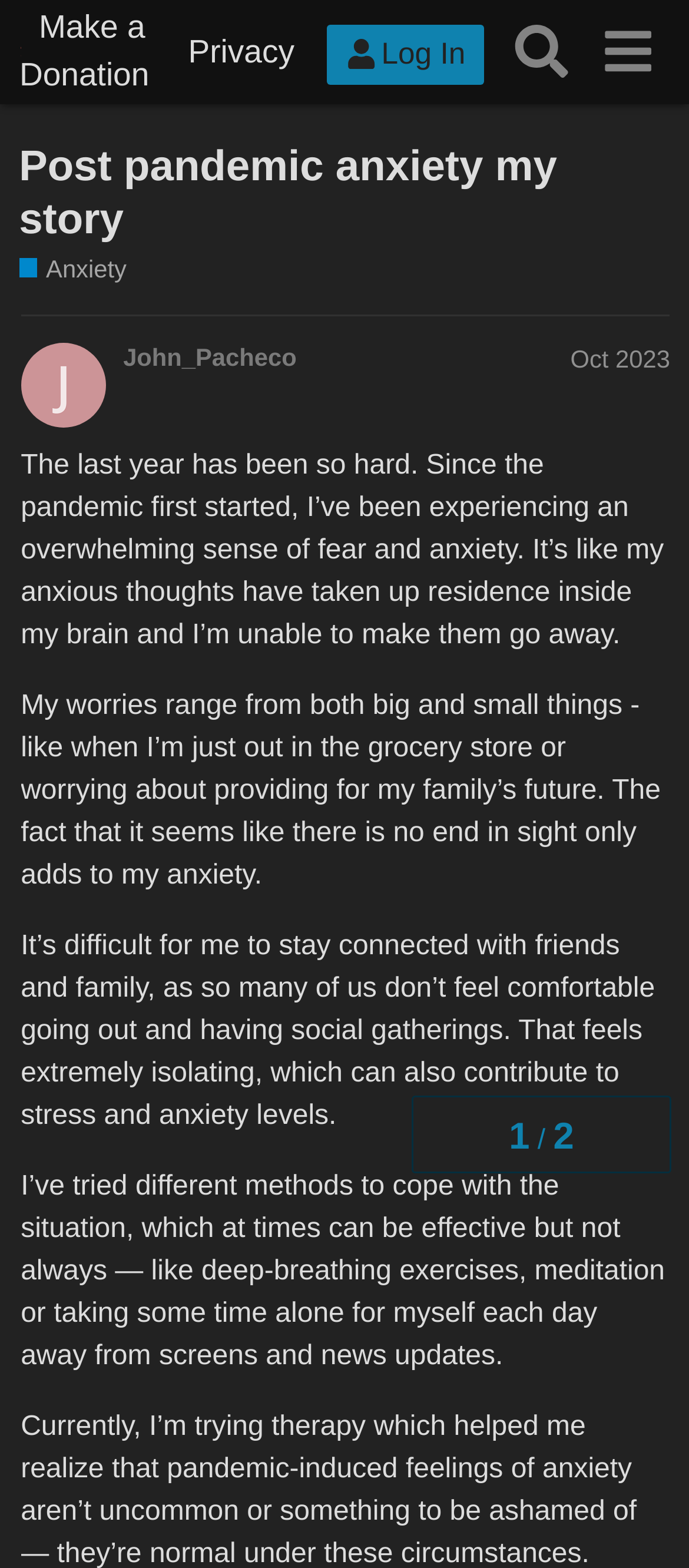Identify the bounding box coordinates of the section to be clicked to complete the task described by the following instruction: "Read the 'Post pandemic anxiety my story' article". The coordinates should be four float numbers between 0 and 1, formatted as [left, top, right, bottom].

[0.027, 0.091, 0.808, 0.155]